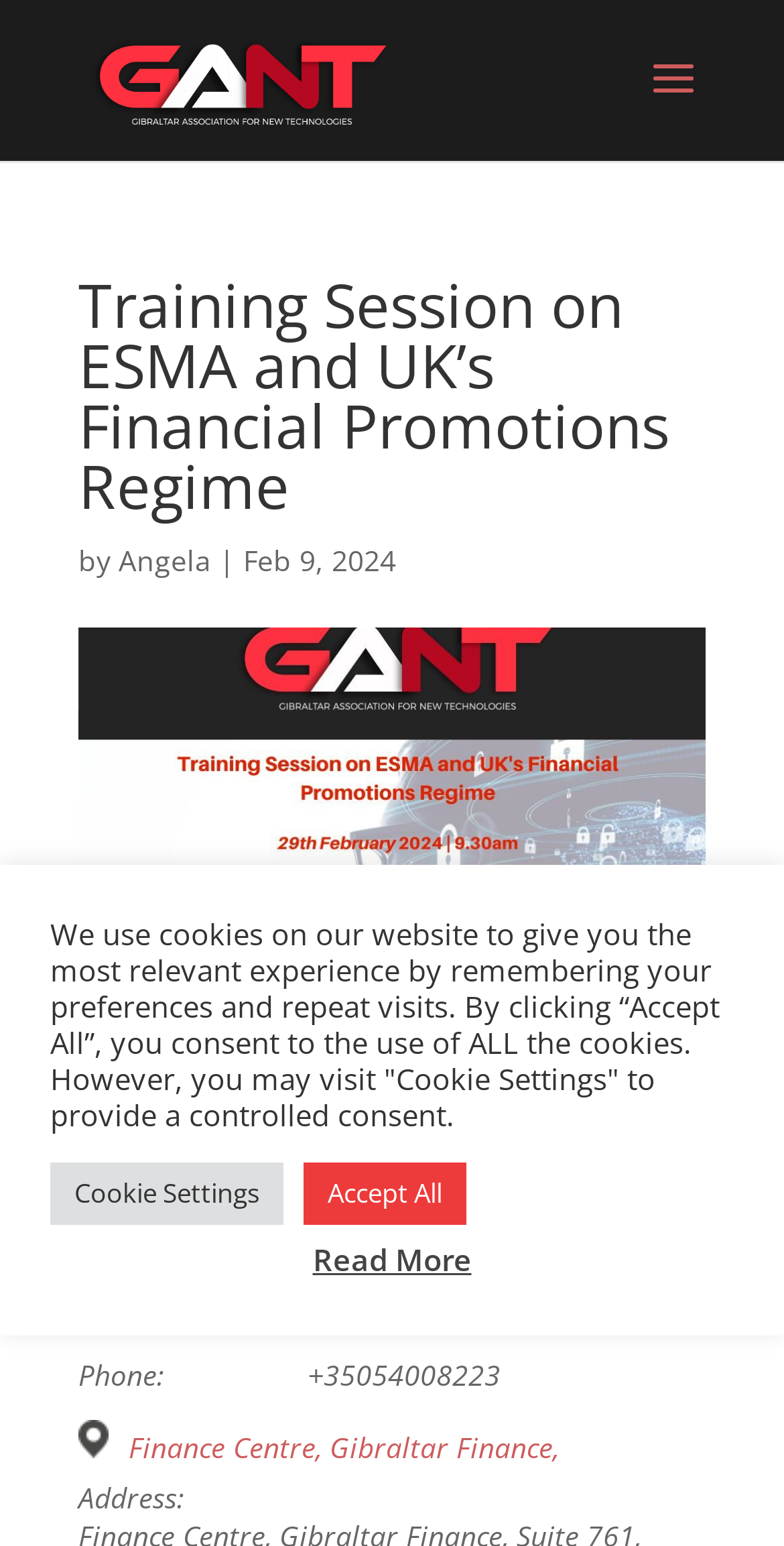What is the phone number of the contact?
Answer the question with just one word or phrase using the image.

+35054008223